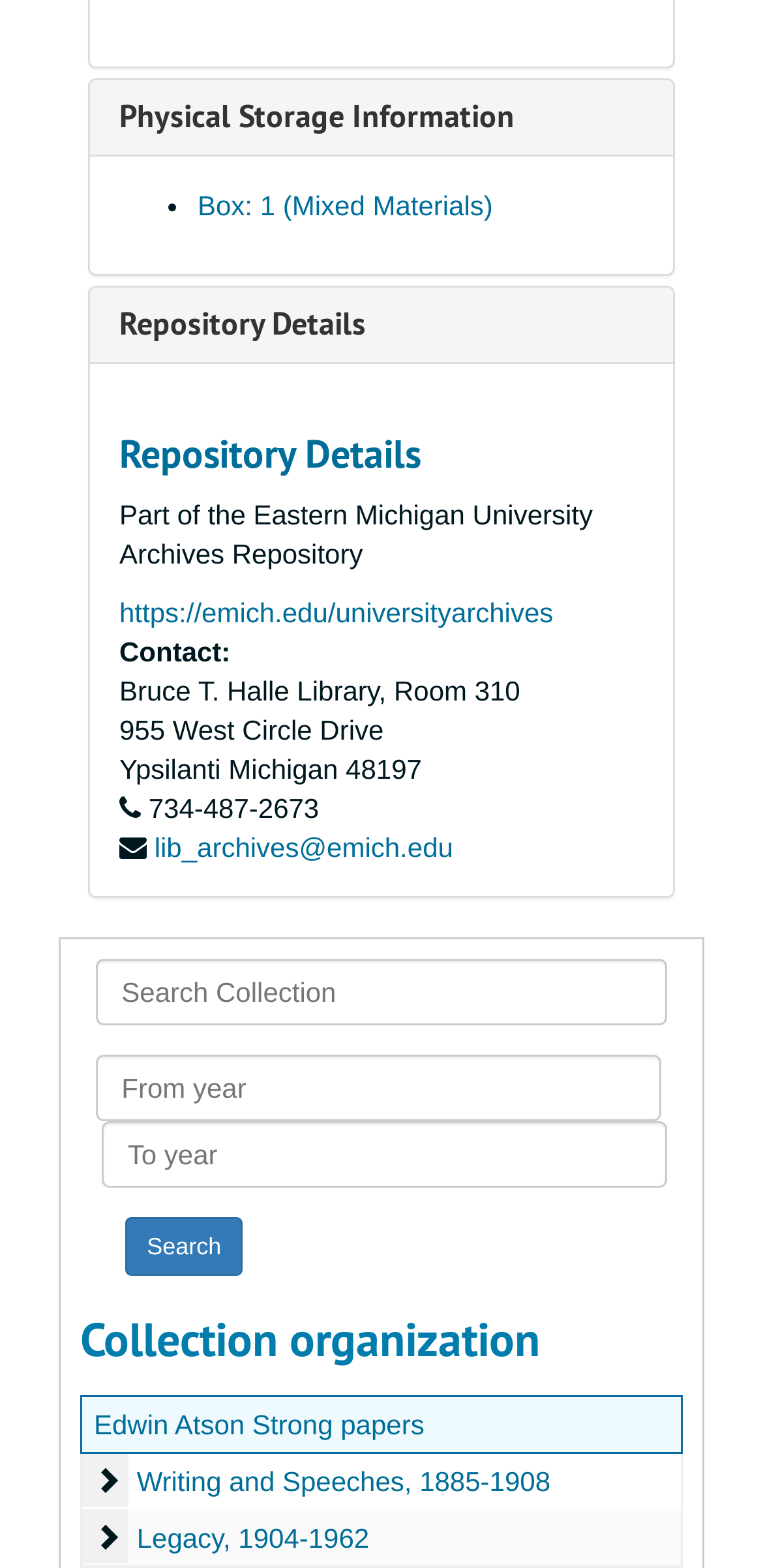Please provide a brief answer to the question using only one word or phrase: 
What is the range of years for searching?

From year to To year